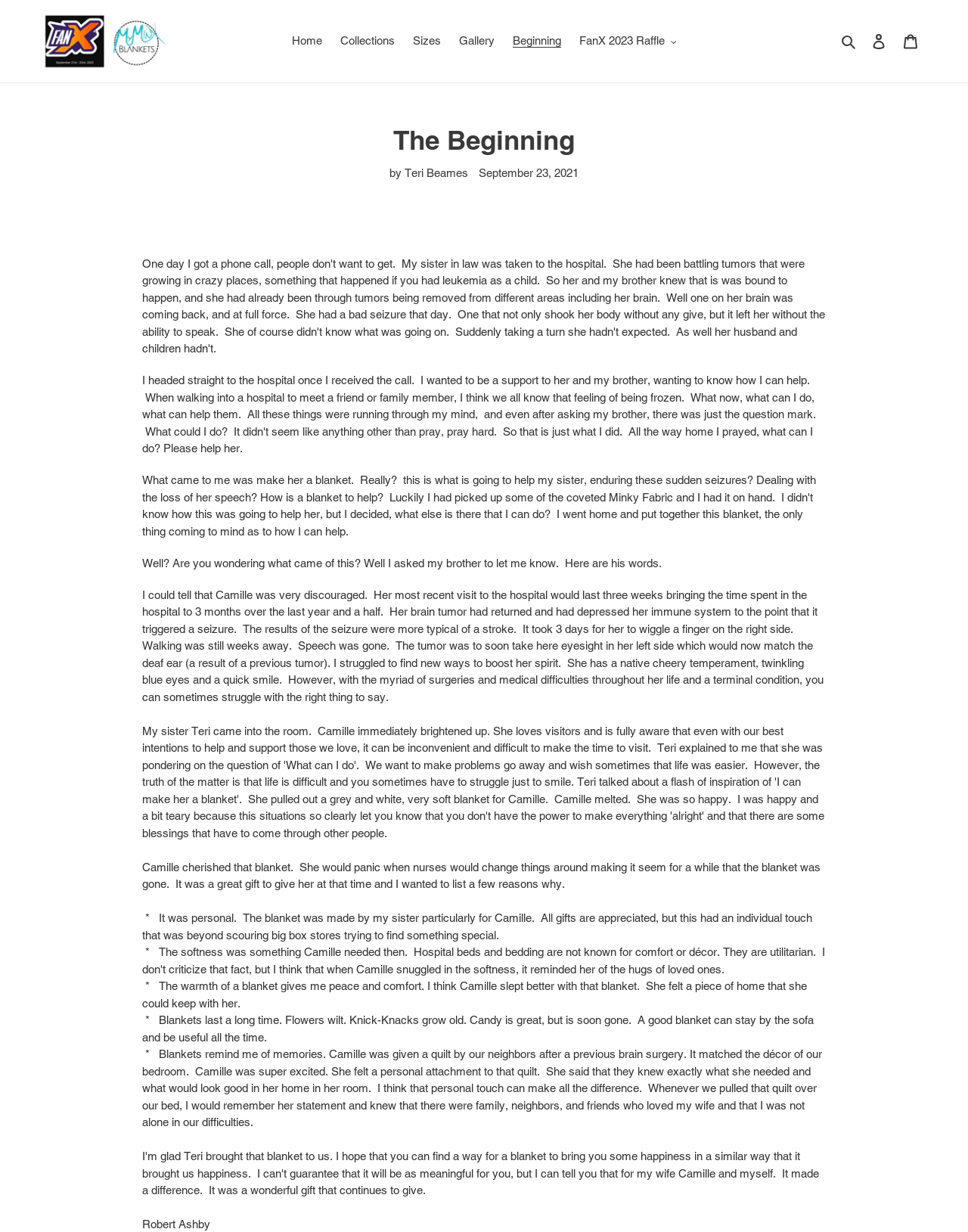Identify the bounding box coordinates of the element to click to follow this instruction: 'Participate in the 'FanX 2023 Raffle''. Ensure the coordinates are four float values between 0 and 1, provided as [left, top, right, bottom].

[0.59, 0.025, 0.706, 0.042]